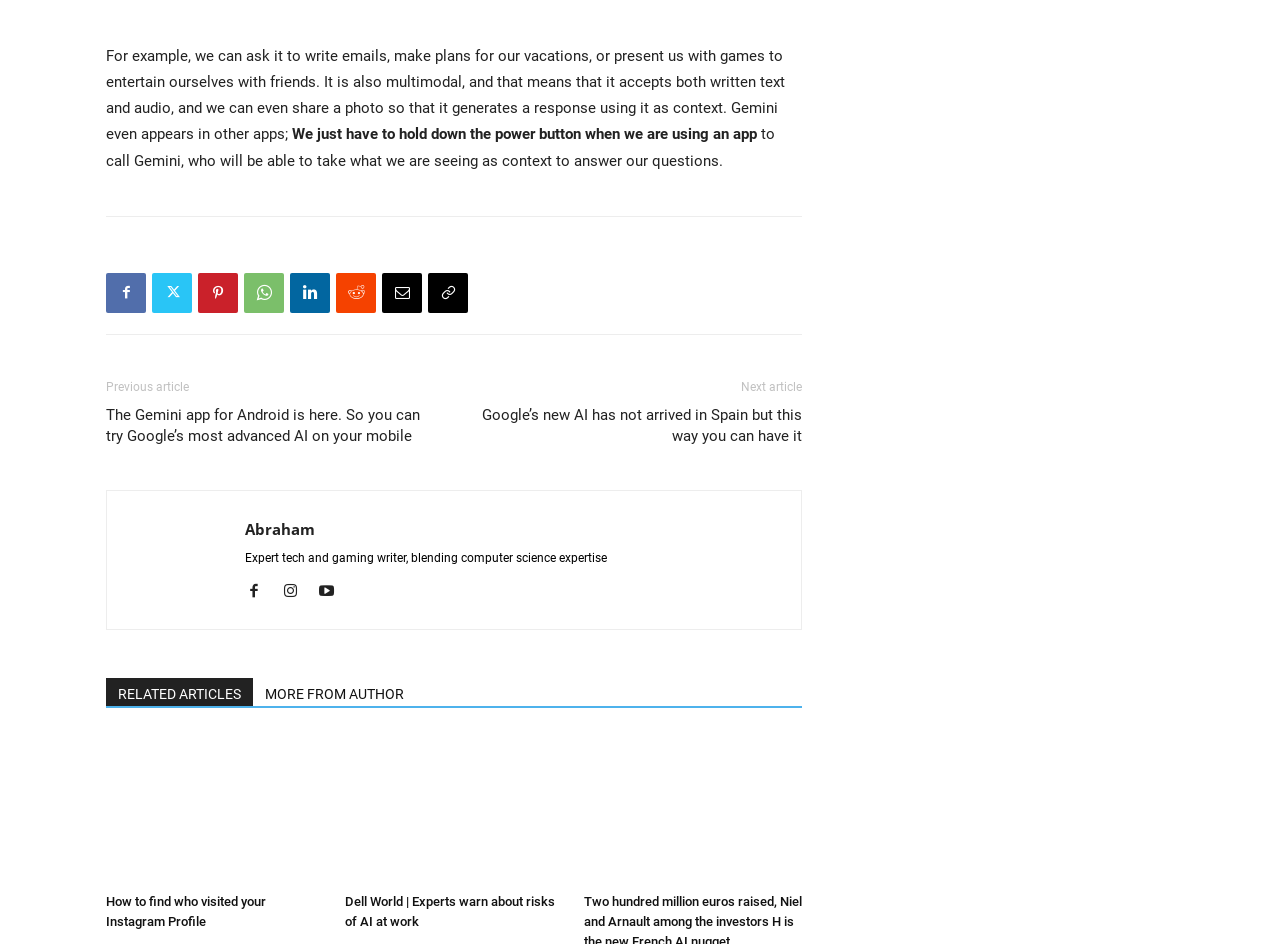Please specify the bounding box coordinates in the format (top-left x, top-left y, bottom-right x, bottom-right y), with values ranging from 0 to 1. Identify the bounding box for the UI component described as follows: + Add Search Parameter

None